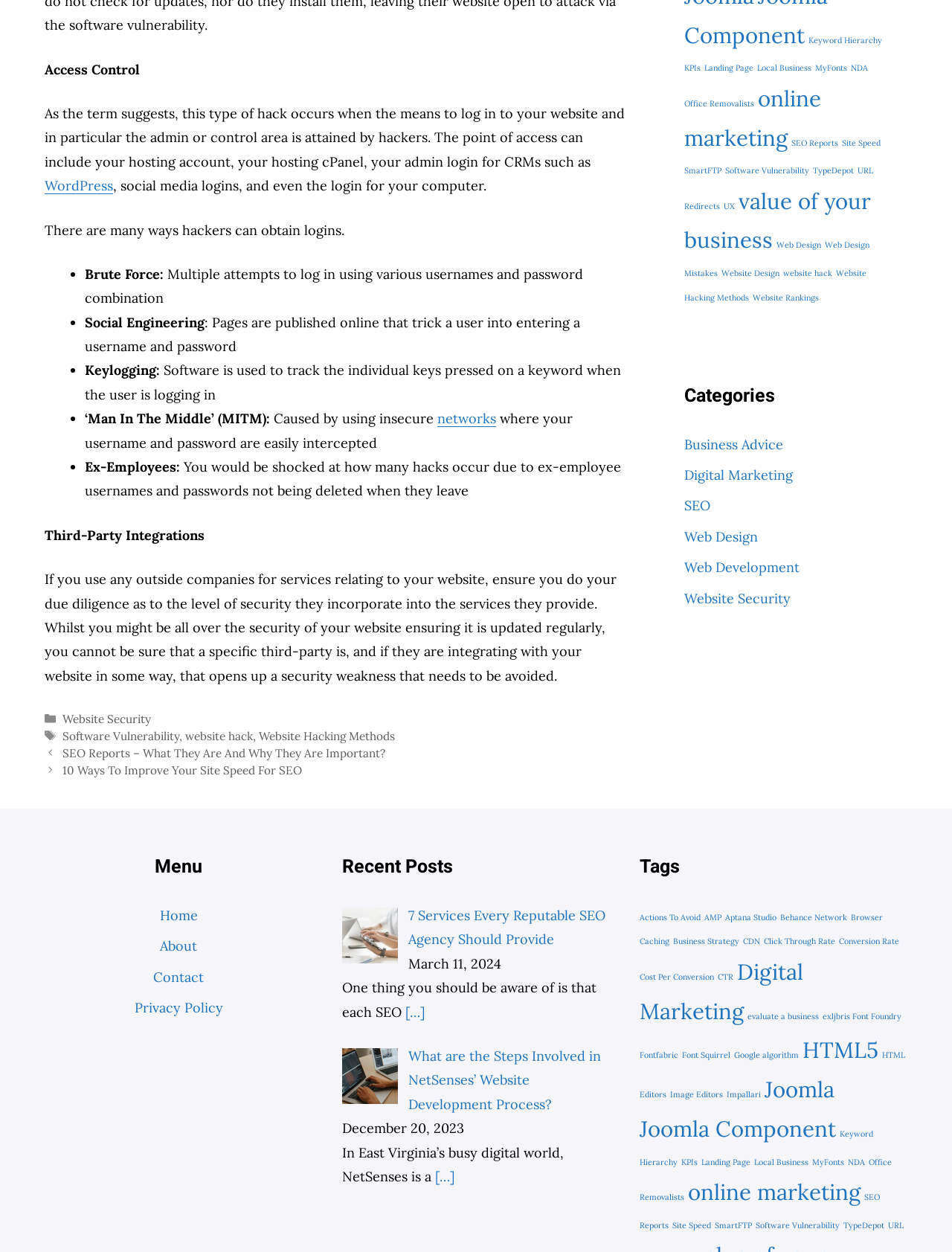Specify the bounding box coordinates of the element's area that should be clicked to execute the given instruction: "Click on 'Website Security'". The coordinates should be four float numbers between 0 and 1, i.e., [left, top, right, bottom].

[0.066, 0.568, 0.159, 0.58]